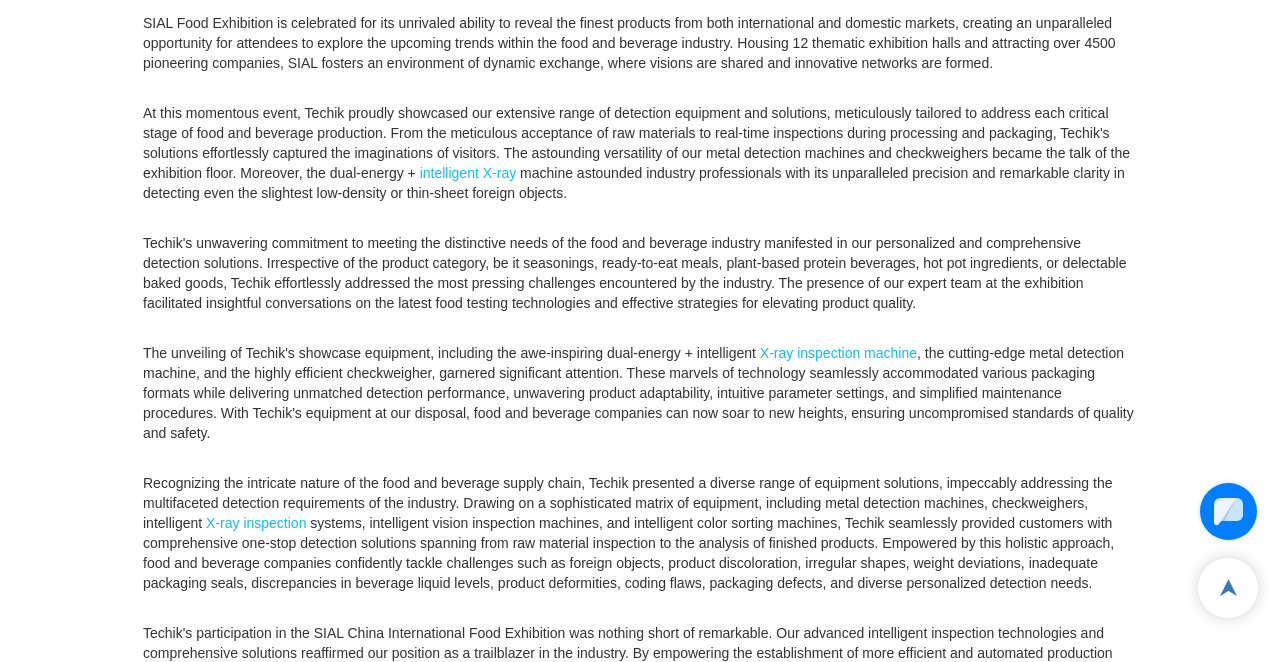Locate the UI element described by intelligent X-ray and provide its bounding box coordinates. Use the format (top-left x, top-left y, bottom-right x, bottom-right y) with all values as floating point numbers between 0 and 1.

[0.328, 0.249, 0.403, 0.273]